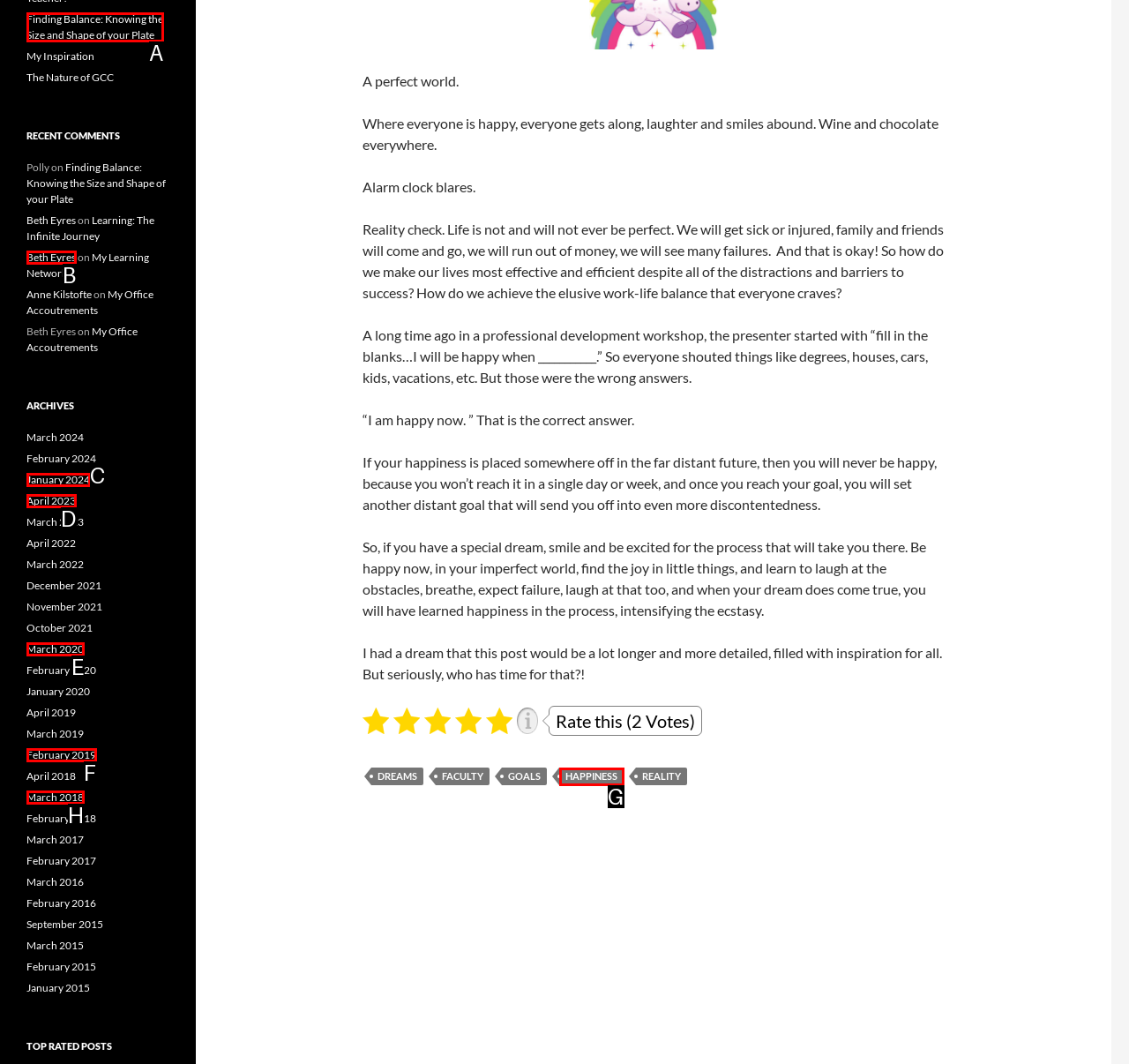Determine which option matches the element description: happiness
Reply with the letter of the appropriate option from the options provided.

G